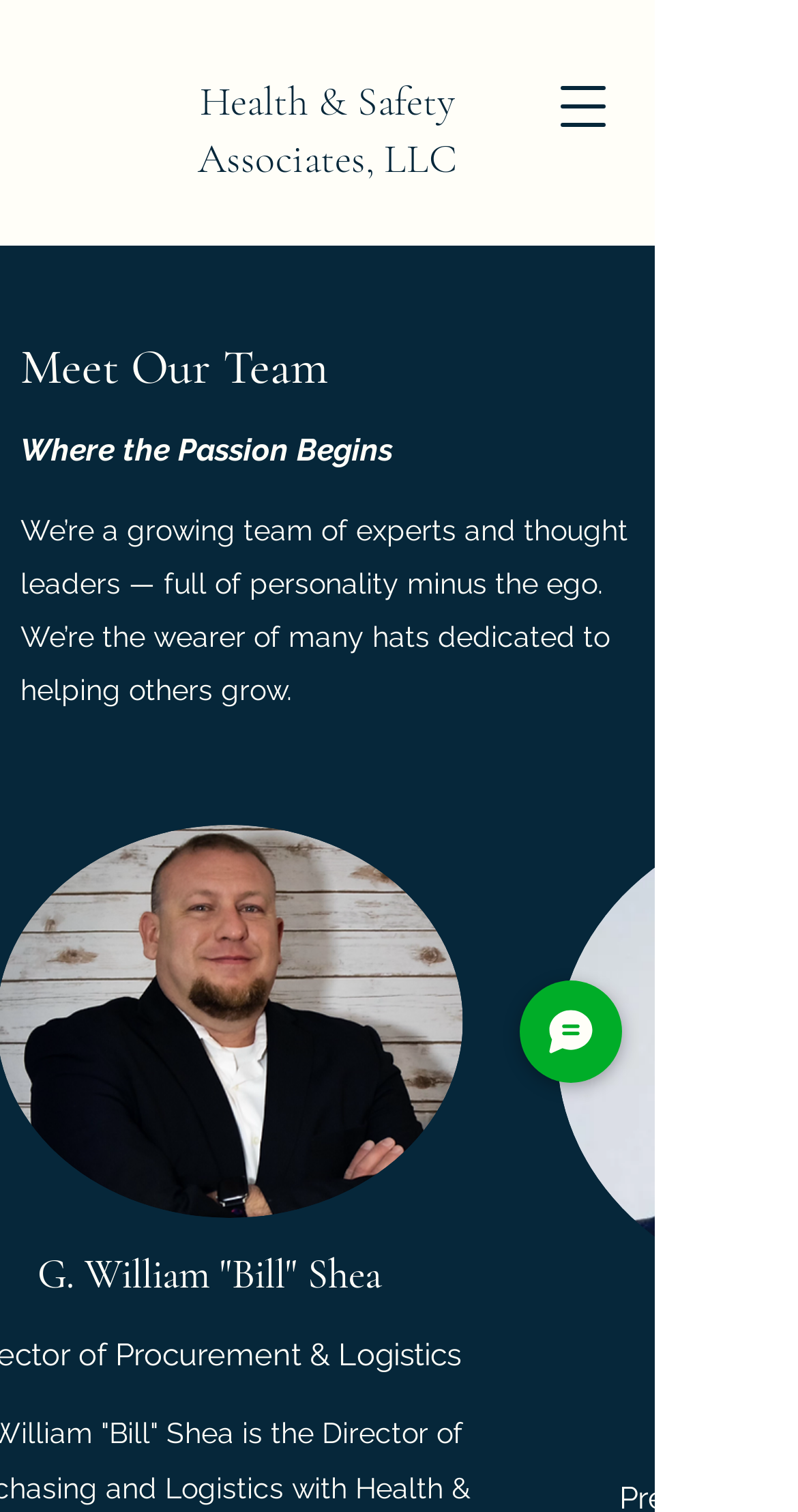What is the tone of the team description?
Please provide a detailed and comprehensive answer to the question.

I read the team description and found phrases like 'full of personality minus the ego' and 'wearer of many hats'. These phrases suggest a lighthearted and humorous tone, implying that the team is approachable and down-to-earth.